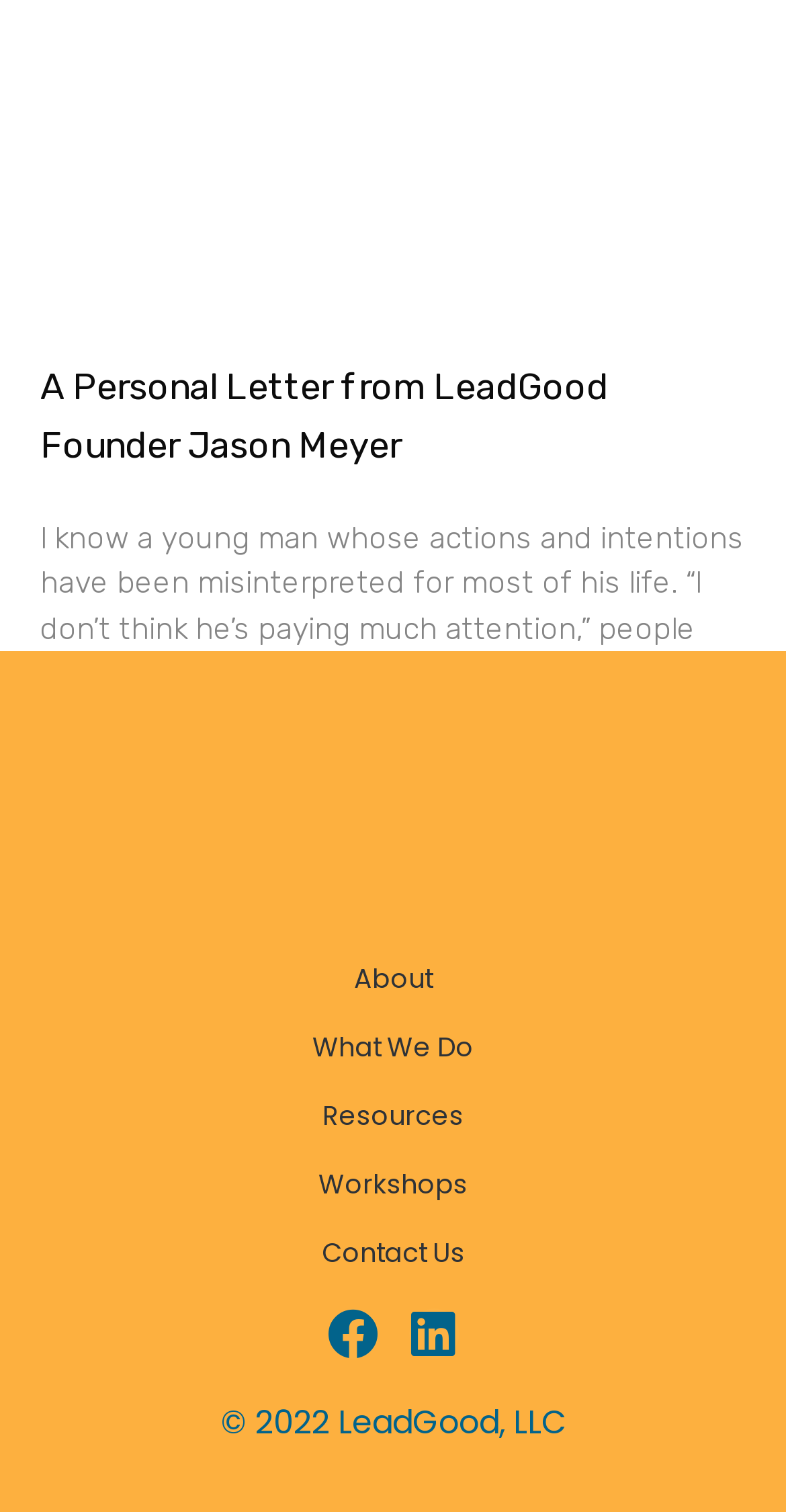Identify the bounding box coordinates of the area you need to click to perform the following instruction: "Visit Facebook page".

[0.417, 0.866, 0.481, 0.899]